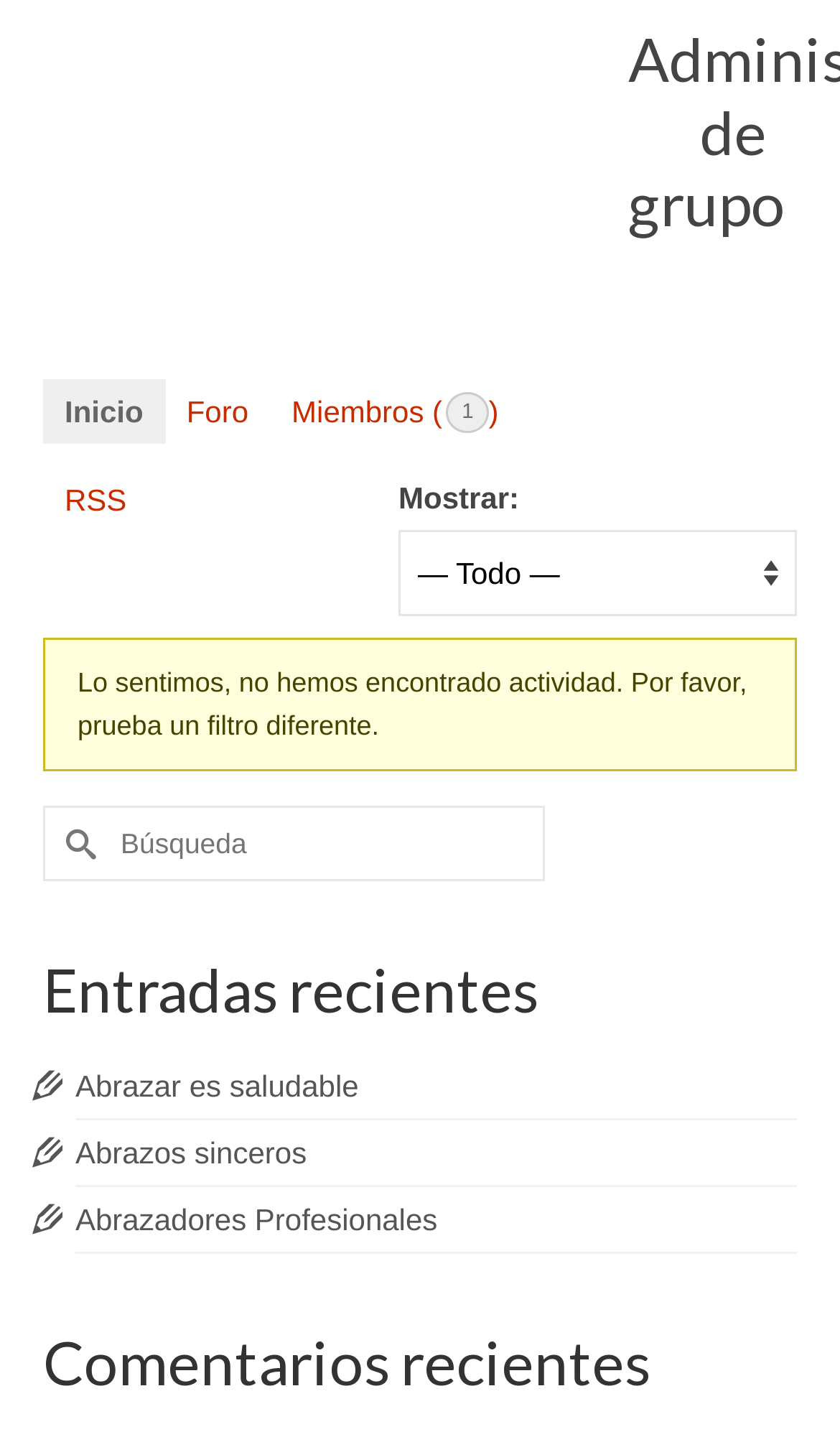Identify the bounding box coordinates of the element that should be clicked to fulfill this task: "View recent entries". The coordinates should be provided as four float numbers between 0 and 1, i.e., [left, top, right, bottom].

[0.051, 0.658, 0.949, 0.718]